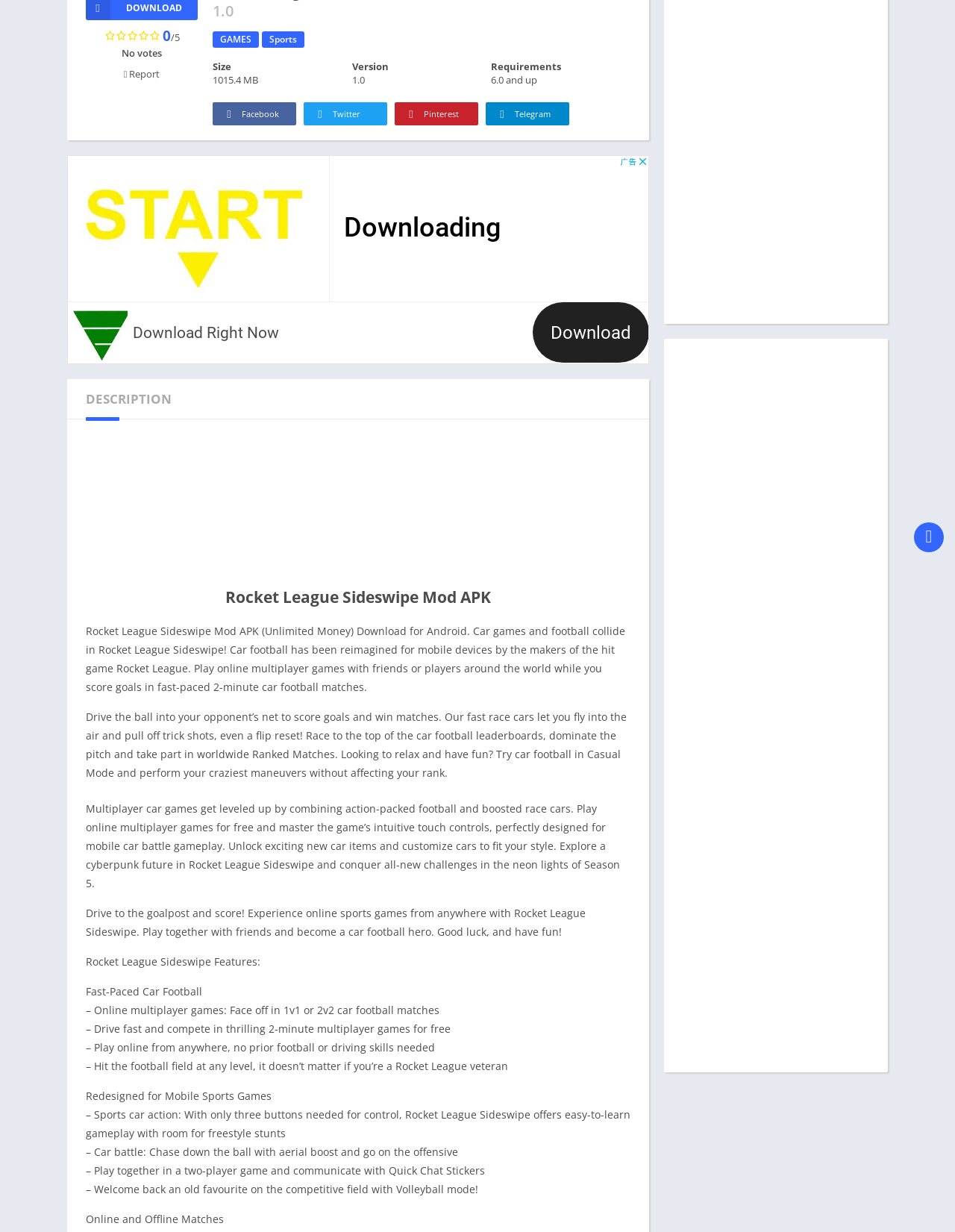Bounding box coordinates are specified in the format (top-left x, top-left y, bottom-right x, bottom-right y). All values are floating point numbers bounded between 0 and 1. Please provide the bounding box coordinate of the region this sentence describes: Pinterest

[0.413, 0.083, 0.501, 0.102]